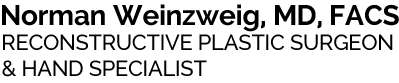Refer to the image and provide a thorough answer to this question:
What are Dr. Norman Weinzweig's credentials?

The logo and title clearly state Dr. Norman Weinzweig's credentials as MD, FACS, indicating his professional qualifications and expertise in the field of reconstructive plastic surgery and hand surgery.